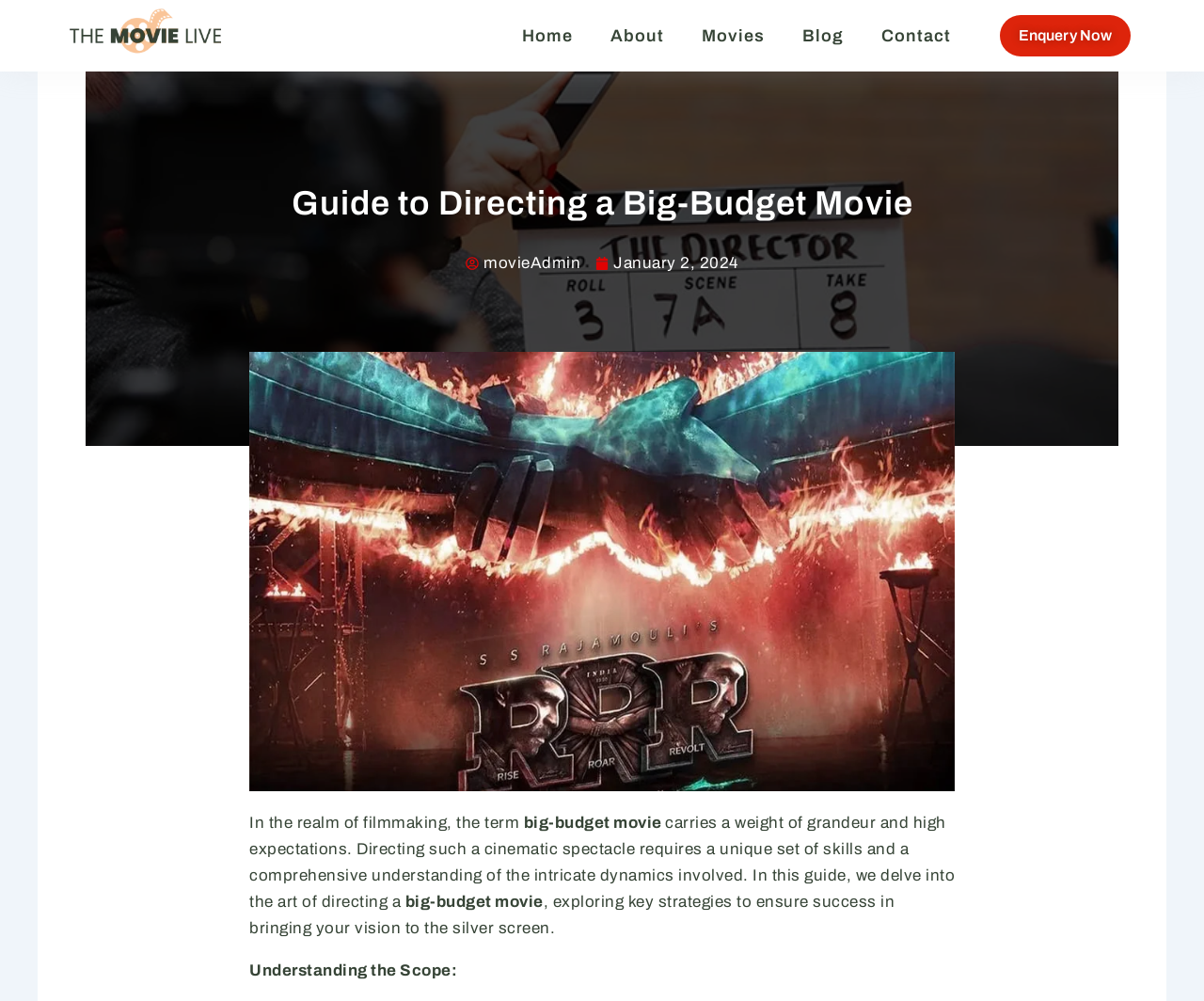Find the headline of the webpage and generate its text content.

Guide to Directing a Big-Budget Movie